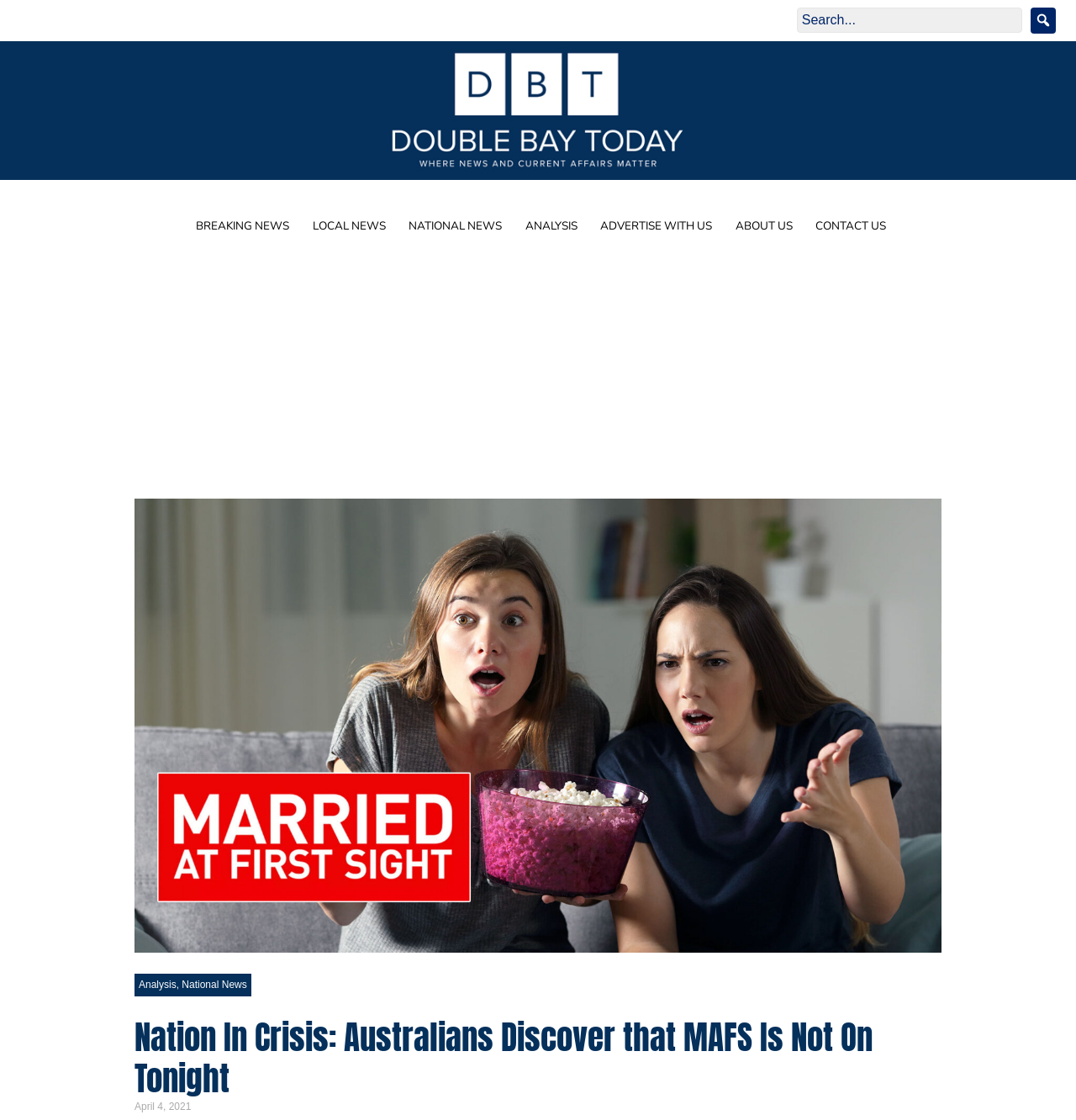Examine the screenshot and answer the question in as much detail as possible: What is the TV show mentioned in the article?

The image with the caption 'MAFS21' and the context of the article suggest that the TV show being referred to is MAFS, which is likely an abbreviation for 'Married at First Sight'.